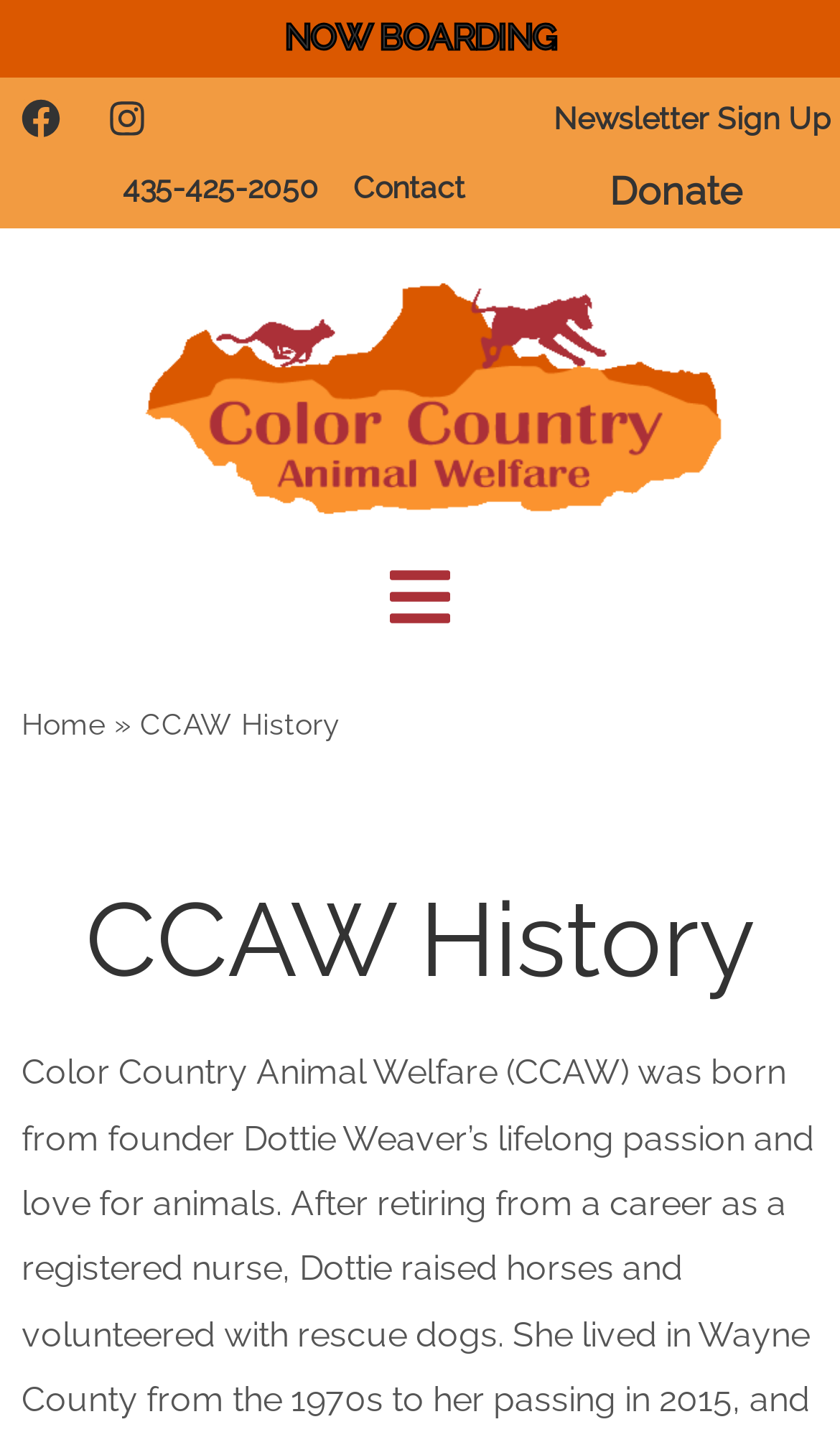Locate the bounding box for the described UI element: "Home". Ensure the coordinates are four float numbers between 0 and 1, formatted as [left, top, right, bottom].

[0.026, 0.494, 0.126, 0.518]